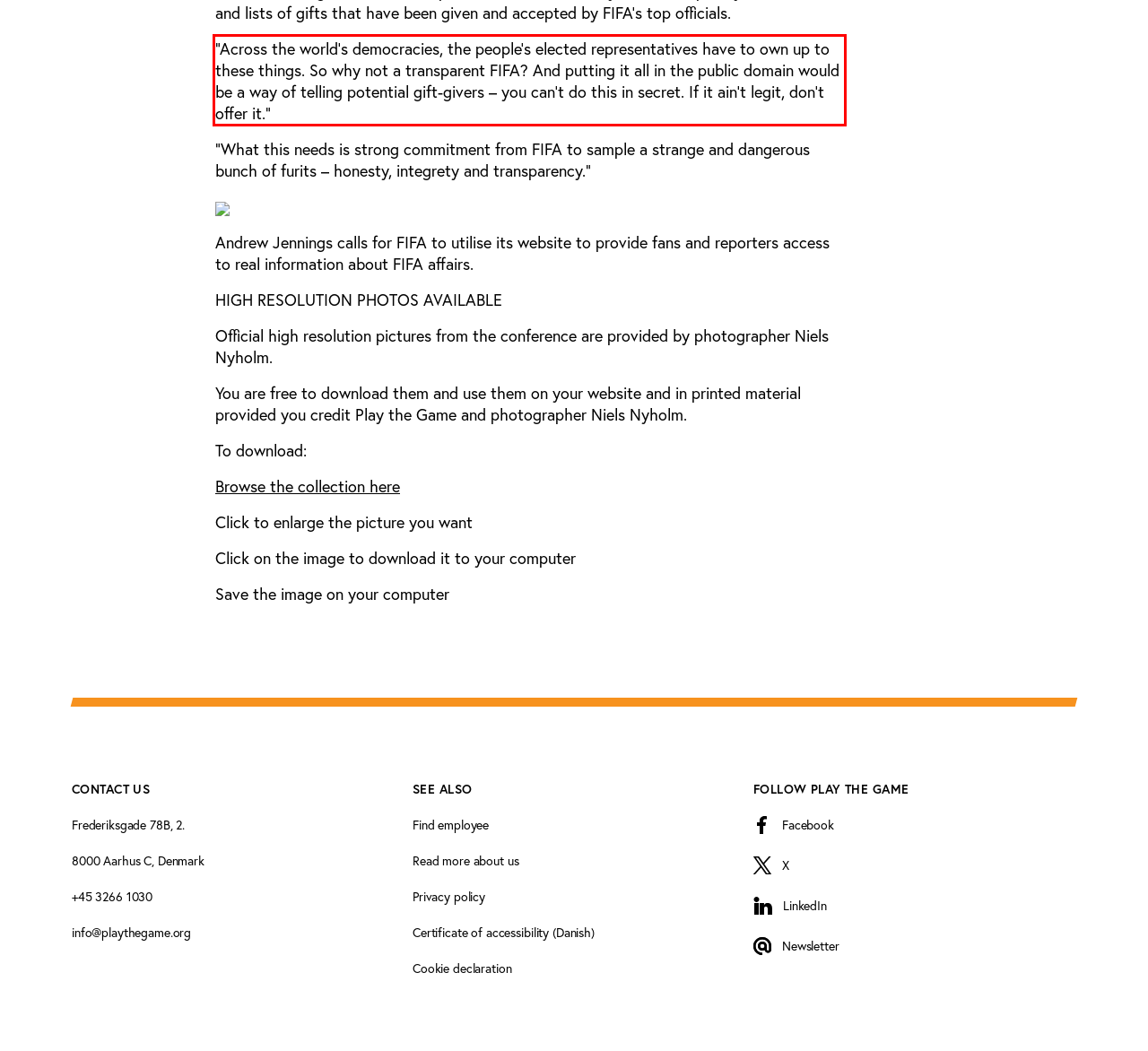Please look at the screenshot provided and find the red bounding box. Extract the text content contained within this bounding box.

“Across the world’s democracies, the people’s elected representatives have to own up to these things. So why not a transparent FIFA? And putting it all in the public domain would be a way of telling potential gift-givers – you can’t do this in secret. If it ain’t legit, don’t offer it.”